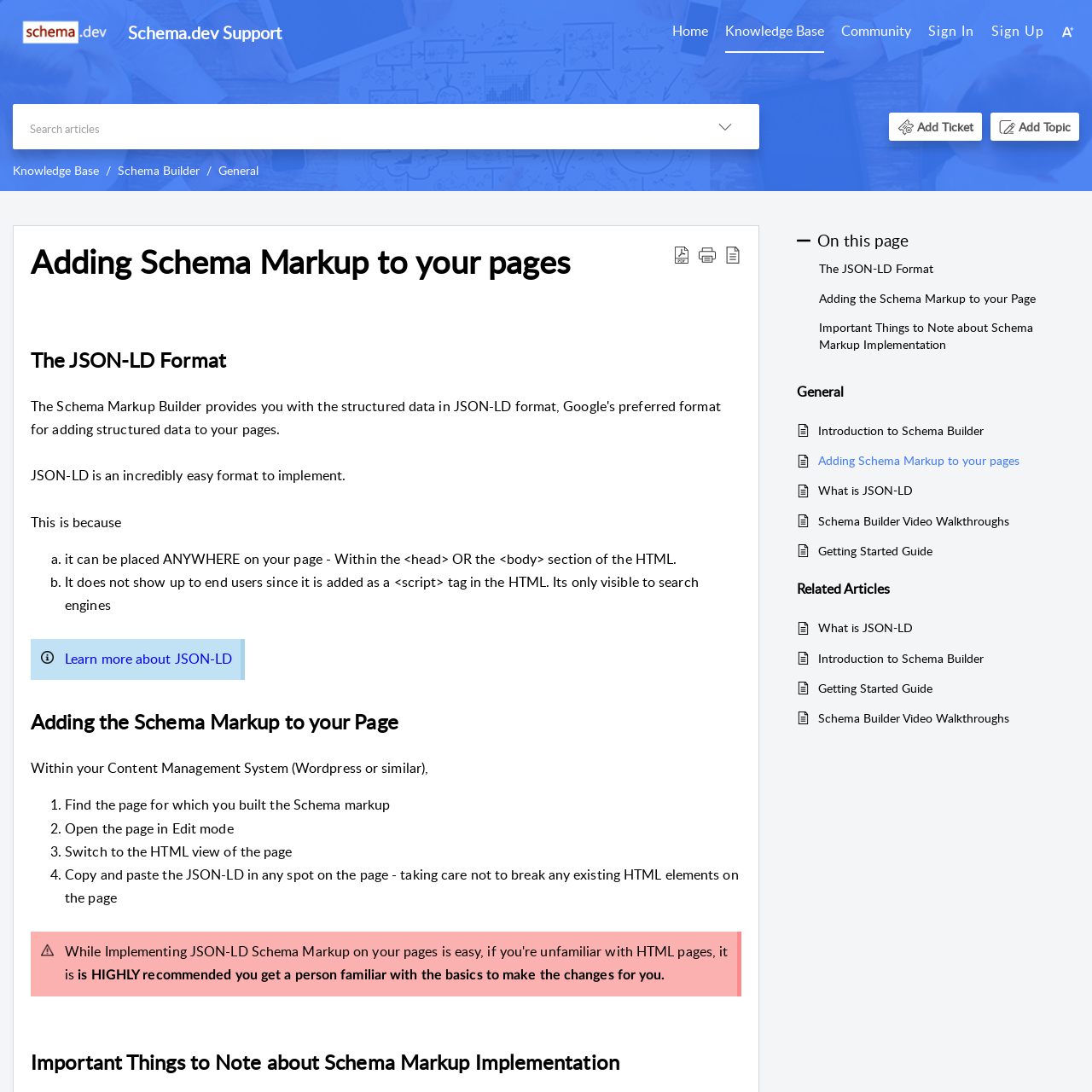Give a comprehensive overview of the webpage, including key elements.

This webpage is about adding schema markup to web pages, specifically focusing on the JSON-LD format. At the top, there are three "Skip to" links, followed by a logo and a navigation menu with links to "Home", "Knowledge Base", "Community", "Sign In", and "Sign Up". Below the navigation menu, there is a search bar and a "choose category" dropdown menu.

The main content of the page is divided into sections, each with a heading. The first section, "The JSON-LD Format", explains that JSON-LD is an easy format to implement and provides two reasons why: it can be placed anywhere on the page, and it doesn't show up to end users. There is also a link to learn more about JSON-LD.

The next section, "Adding the Schema Markup to your Page", provides a step-by-step guide on how to add schema markup to a page, including finding the page, opening it in edit mode, switching to HTML view, and copying and pasting the JSON-LD.

The third section, "Important Things to Note about Schema Markup Implementation", is a heading without any accompanying text.

On the right side of the page, there is a table of contents with links to the different sections of the page. Below the table of contents, there are links to related articles, including "Introduction to Schema Builder", "What is JSON-LD", and "Getting Started Guide". Each link is accompanied by an image.